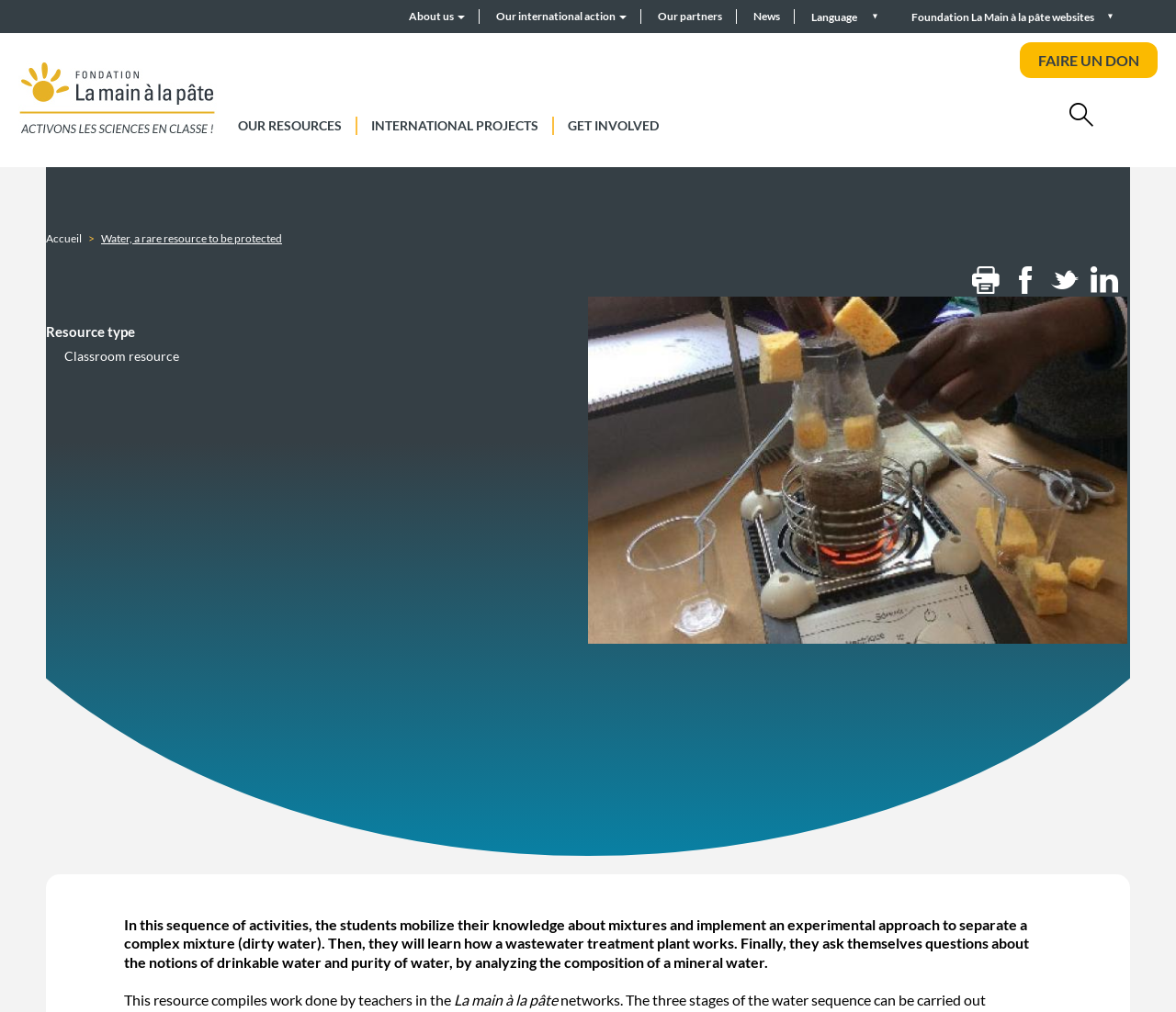What is the name of the foundation?
Please answer the question as detailed as possible based on the image.

The name of the foundation can be found in the header section of the webpage, where it is written as 'La Fondation La main à la pâte'.